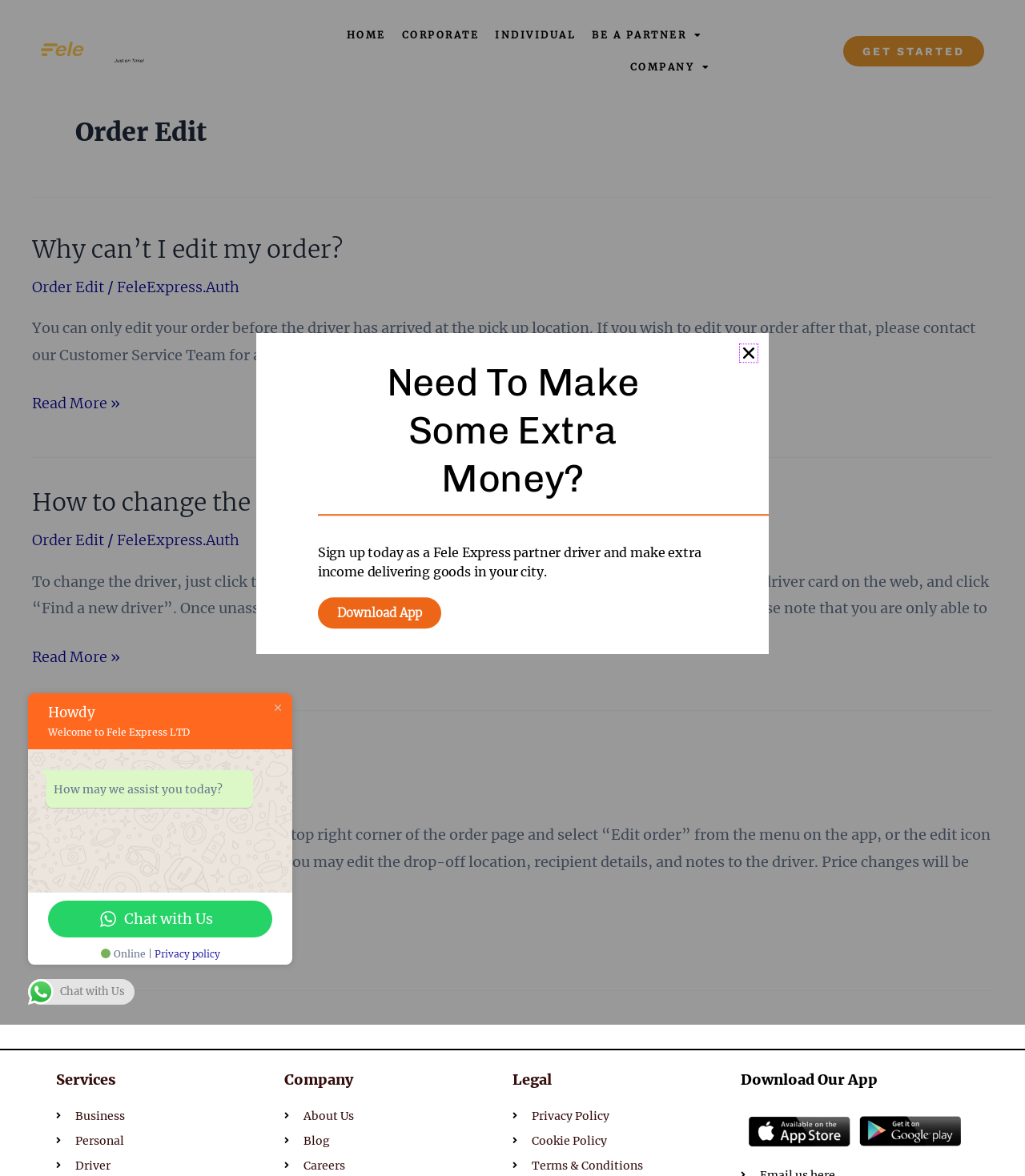Determine the coordinates of the bounding box for the clickable area needed to execute this instruction: "Click the 'Download App' button".

[0.31, 0.524, 0.43, 0.55]